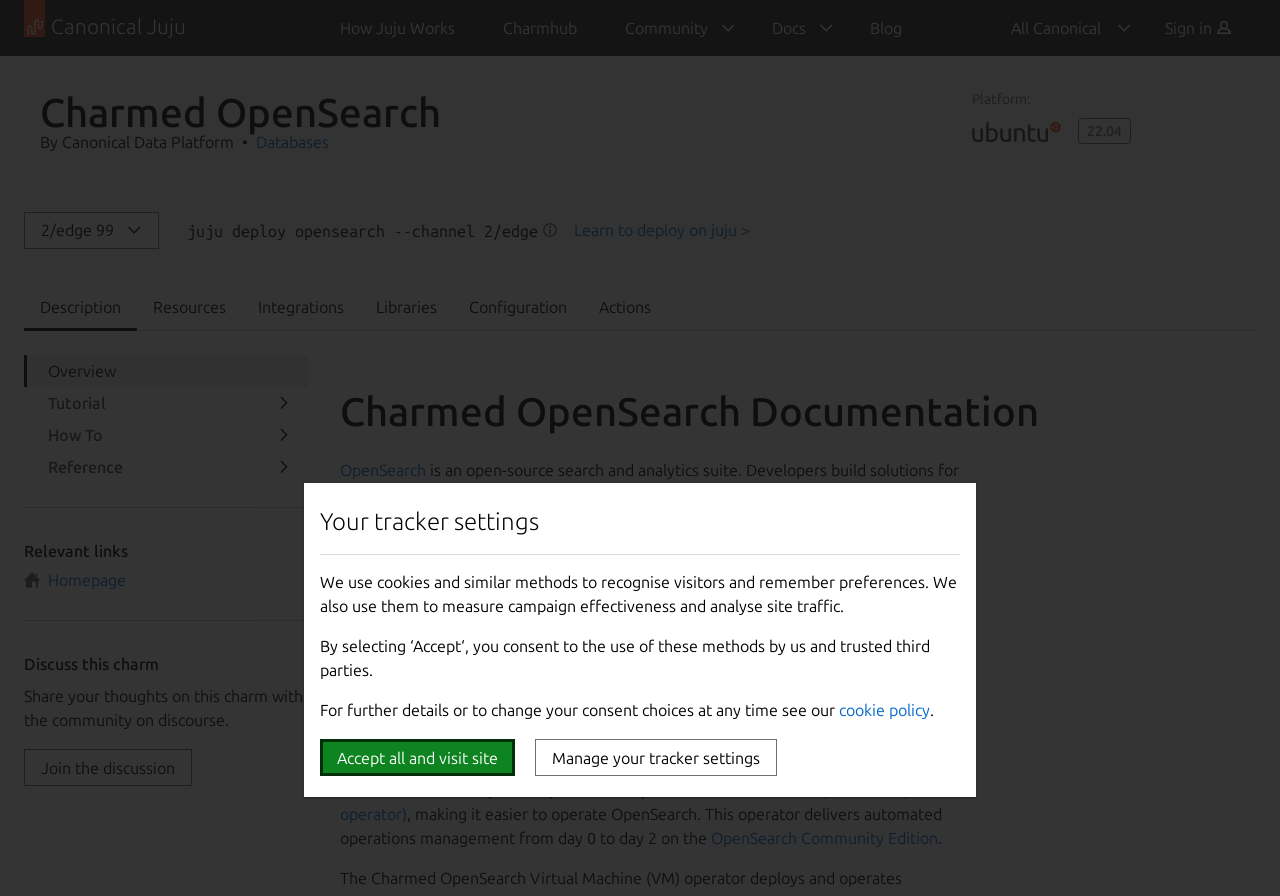Locate the bounding box coordinates of the clickable element to fulfill the following instruction: "Deploy OpenSearch using the '2/edge 99' button". Provide the coordinates as four float numbers between 0 and 1 in the format [left, top, right, bottom].

[0.019, 0.237, 0.124, 0.278]